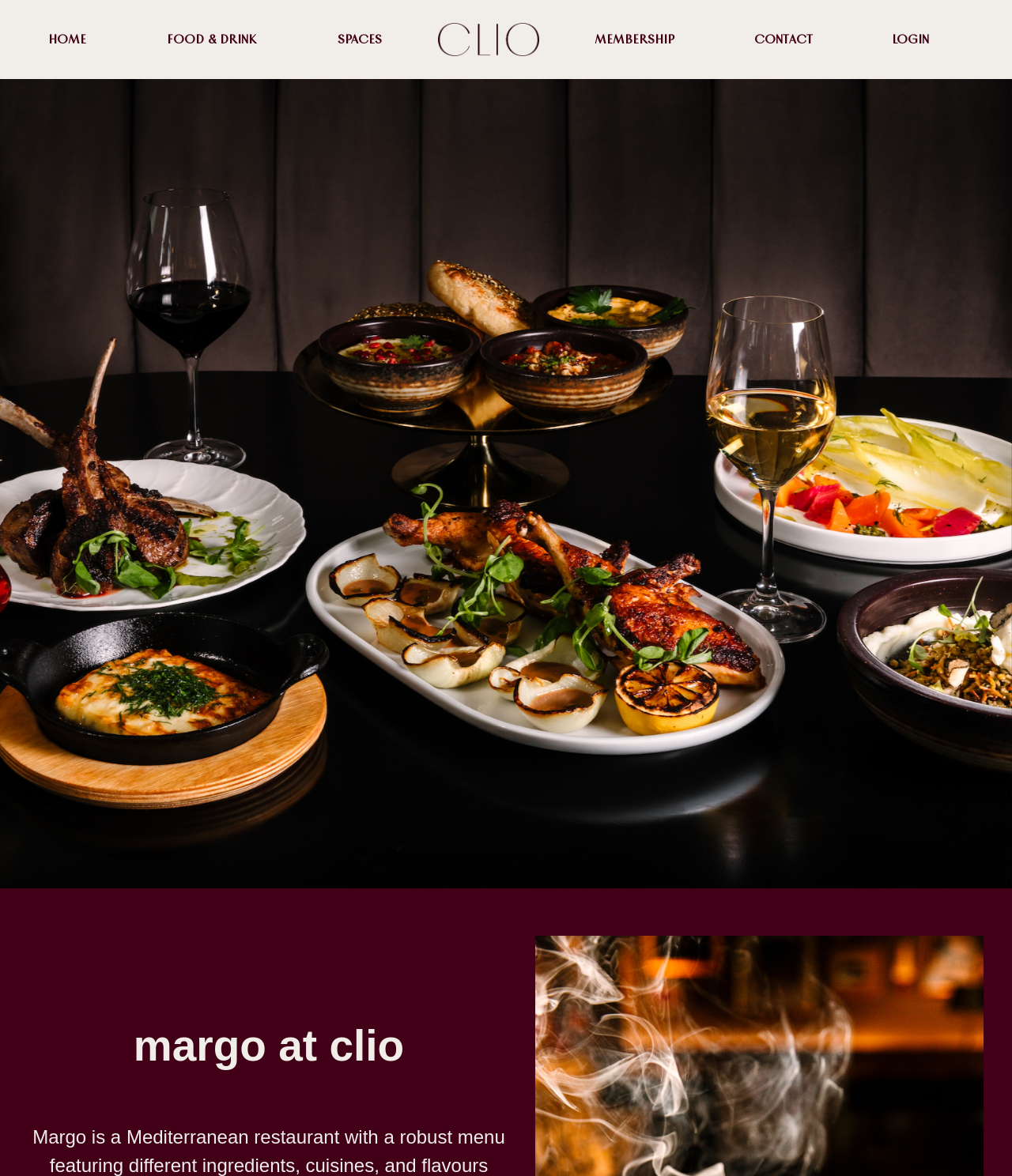Locate the bounding box coordinates of the clickable part needed for the task: "Explore food and drink options".

[0.125, 0.018, 0.293, 0.049]